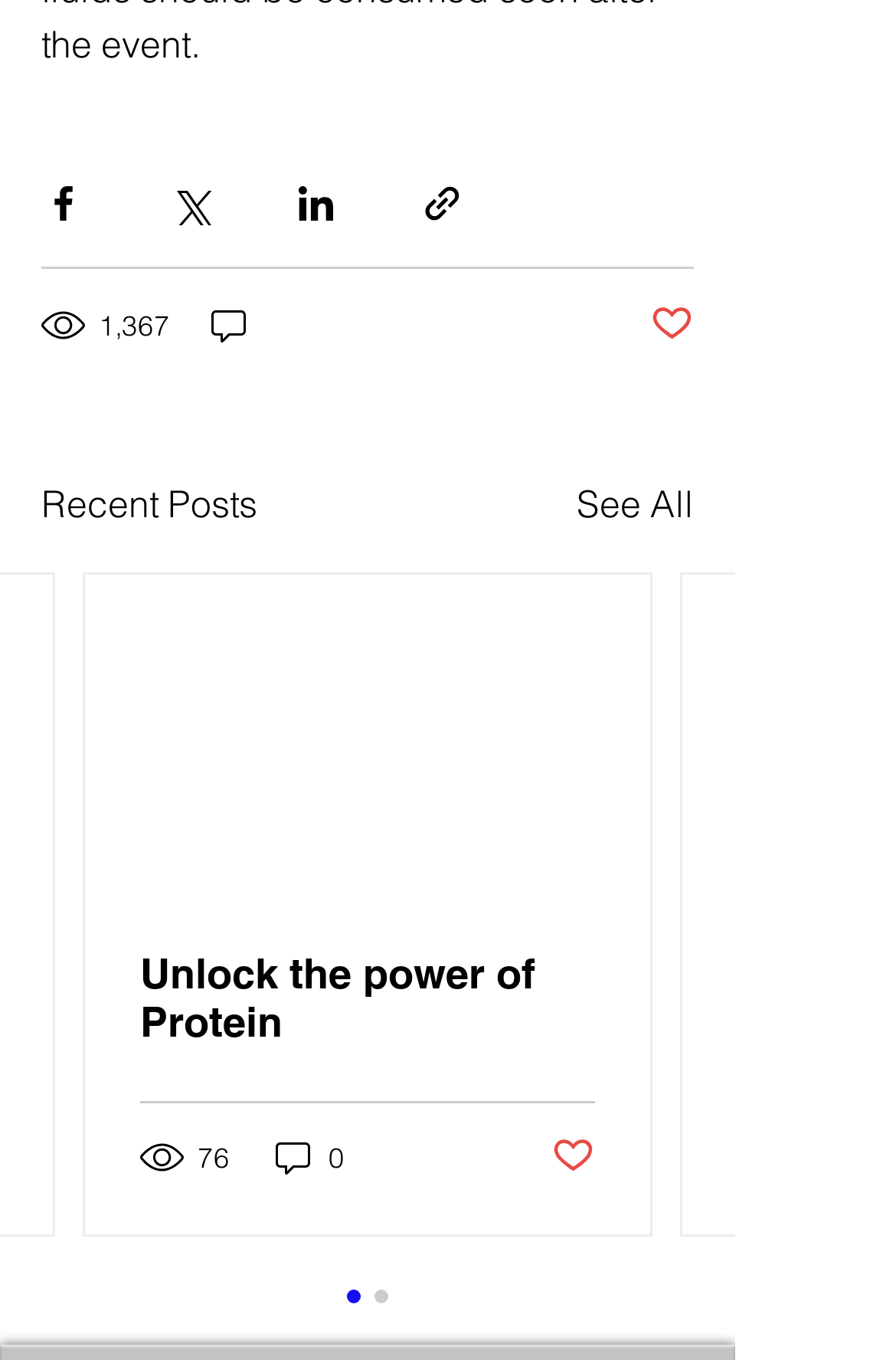Use the details in the image to answer the question thoroughly: 
How many views does the first post have?

The first post has 1,367 views, as indicated by the text '1,367 views' below the share buttons.